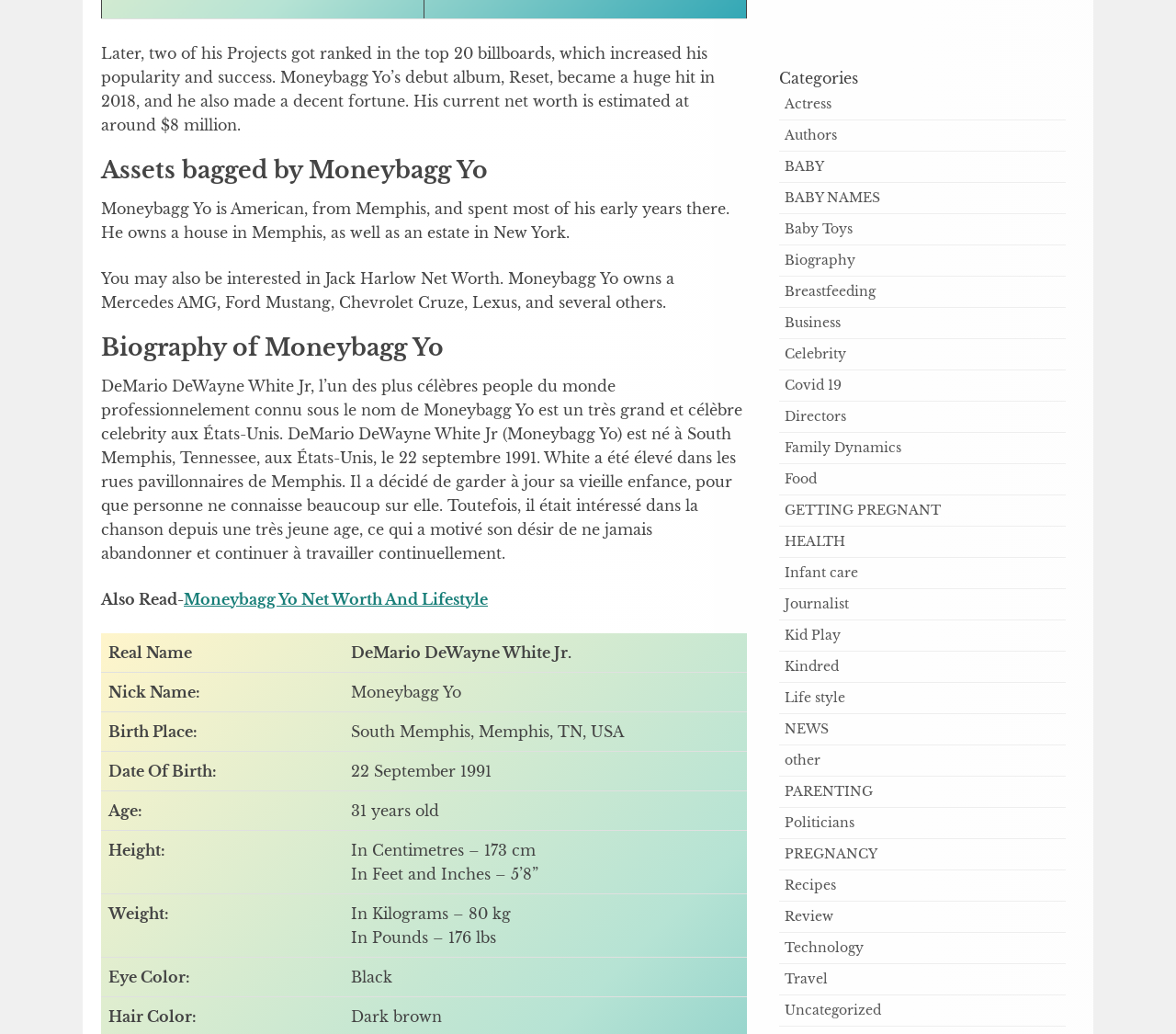What is Moneybagg Yo's real name?
Look at the image and answer the question using a single word or phrase.

DeMario DeWayne White Jr.